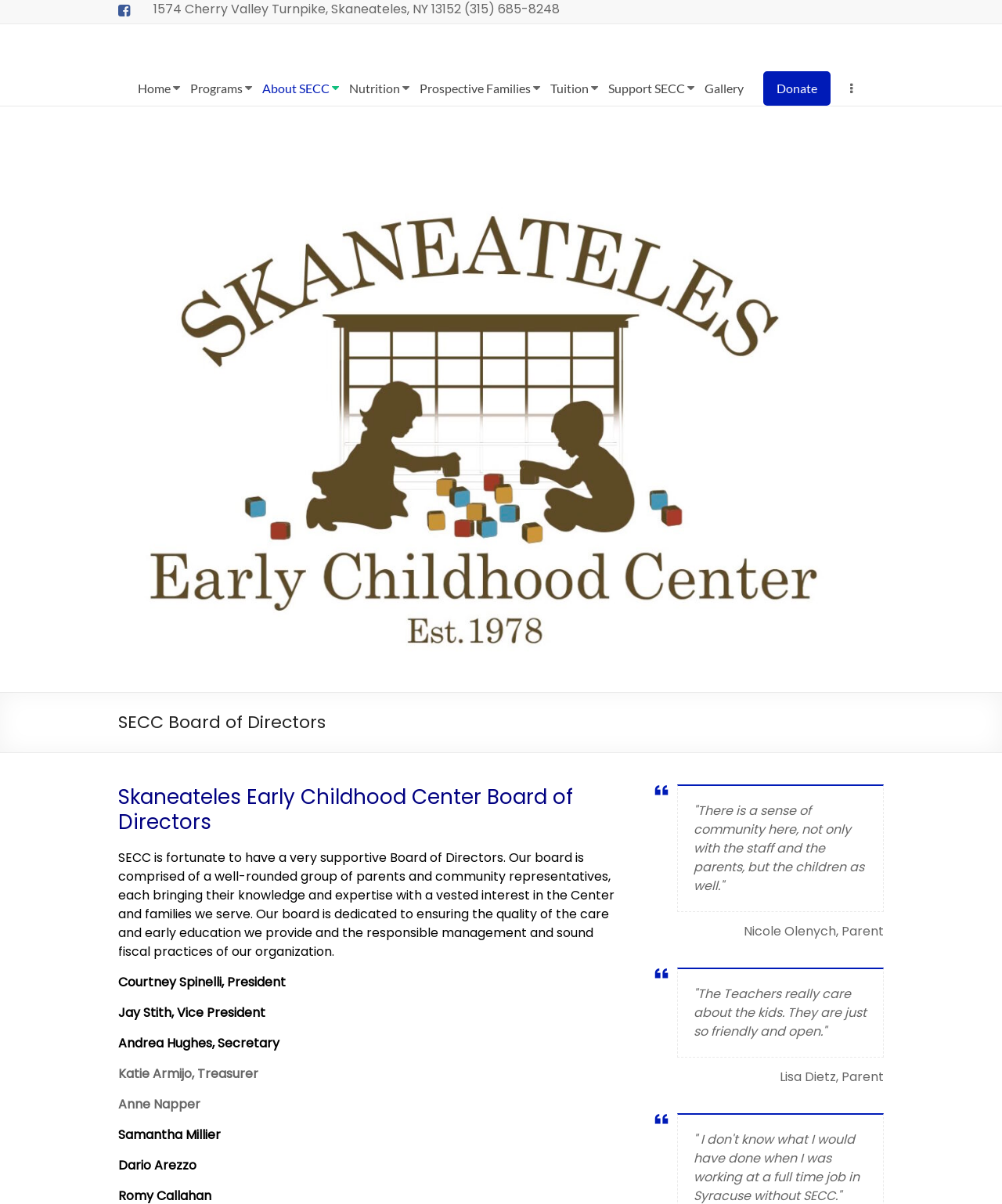Please determine the primary heading and provide its text.

SECC Board of Directors